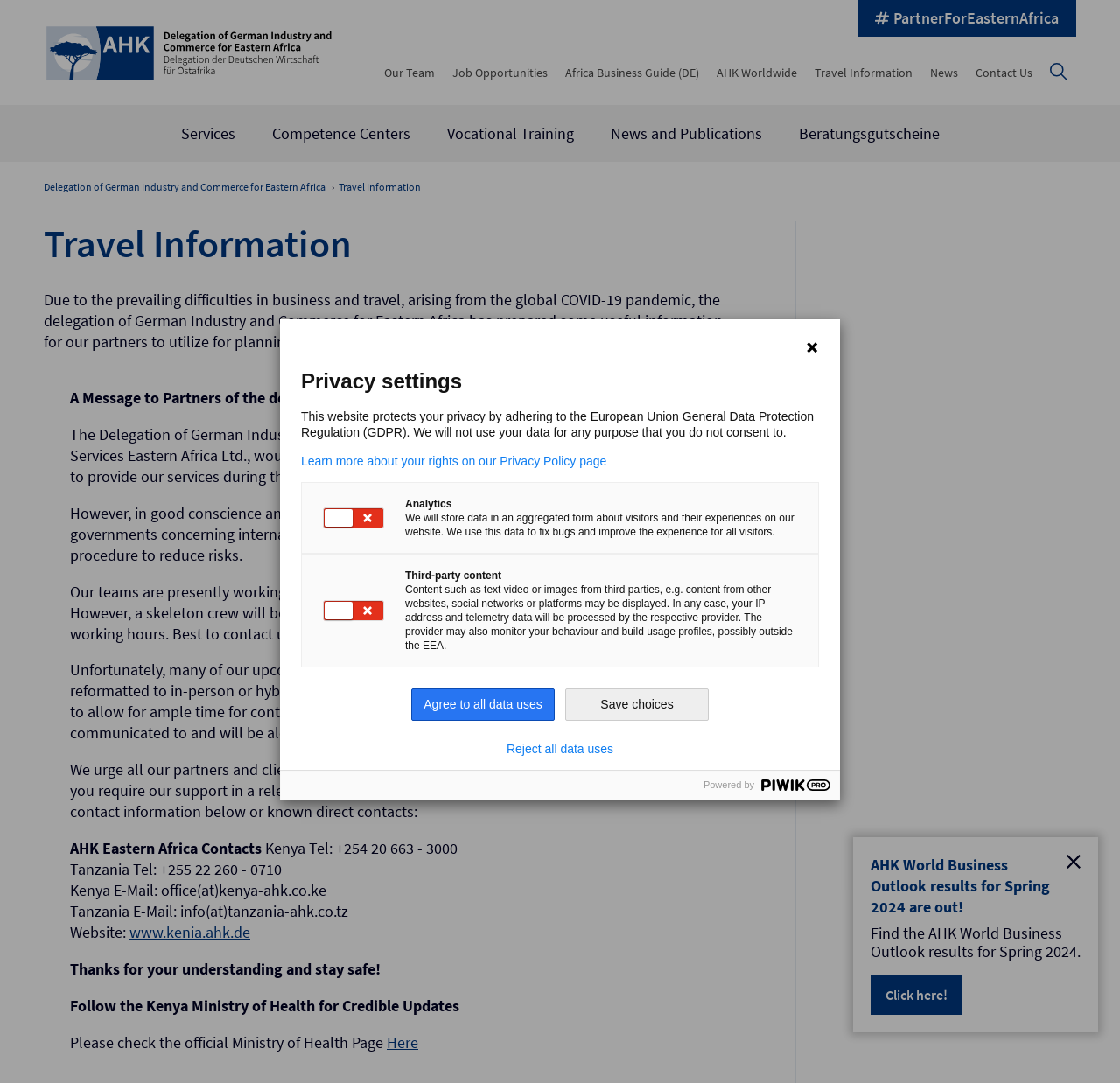Find the bounding box coordinates corresponding to the UI element with the description: "www.kenia.ahk.de". The coordinates should be formatted as [left, top, right, bottom], with values as floats between 0 and 1.

[0.116, 0.851, 0.223, 0.87]